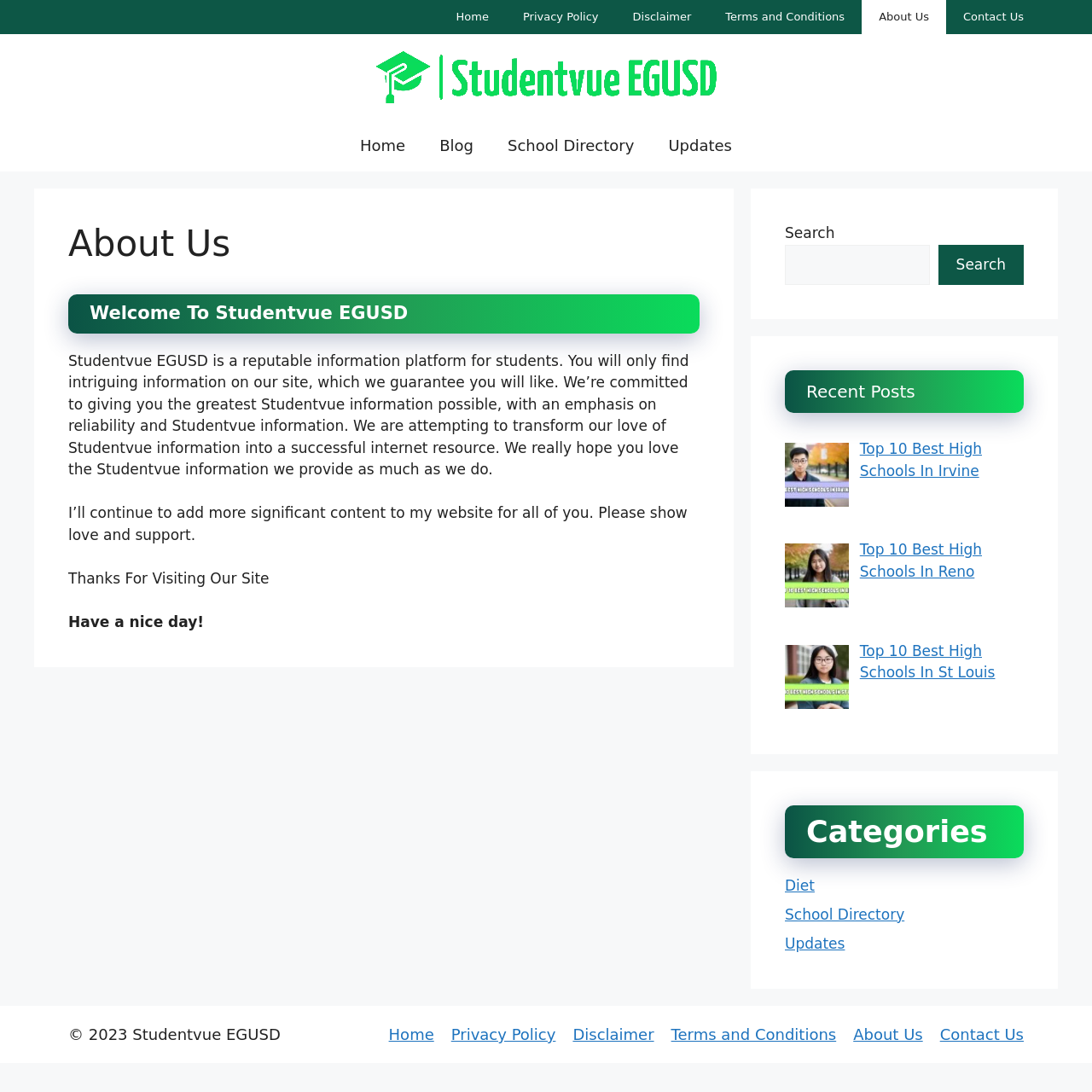What is the name of the website?
Based on the visual details in the image, please answer the question thoroughly.

The name of the website can be found in the banner section at the top of the webpage, where it is written as 'Studentvue EGUSD'.